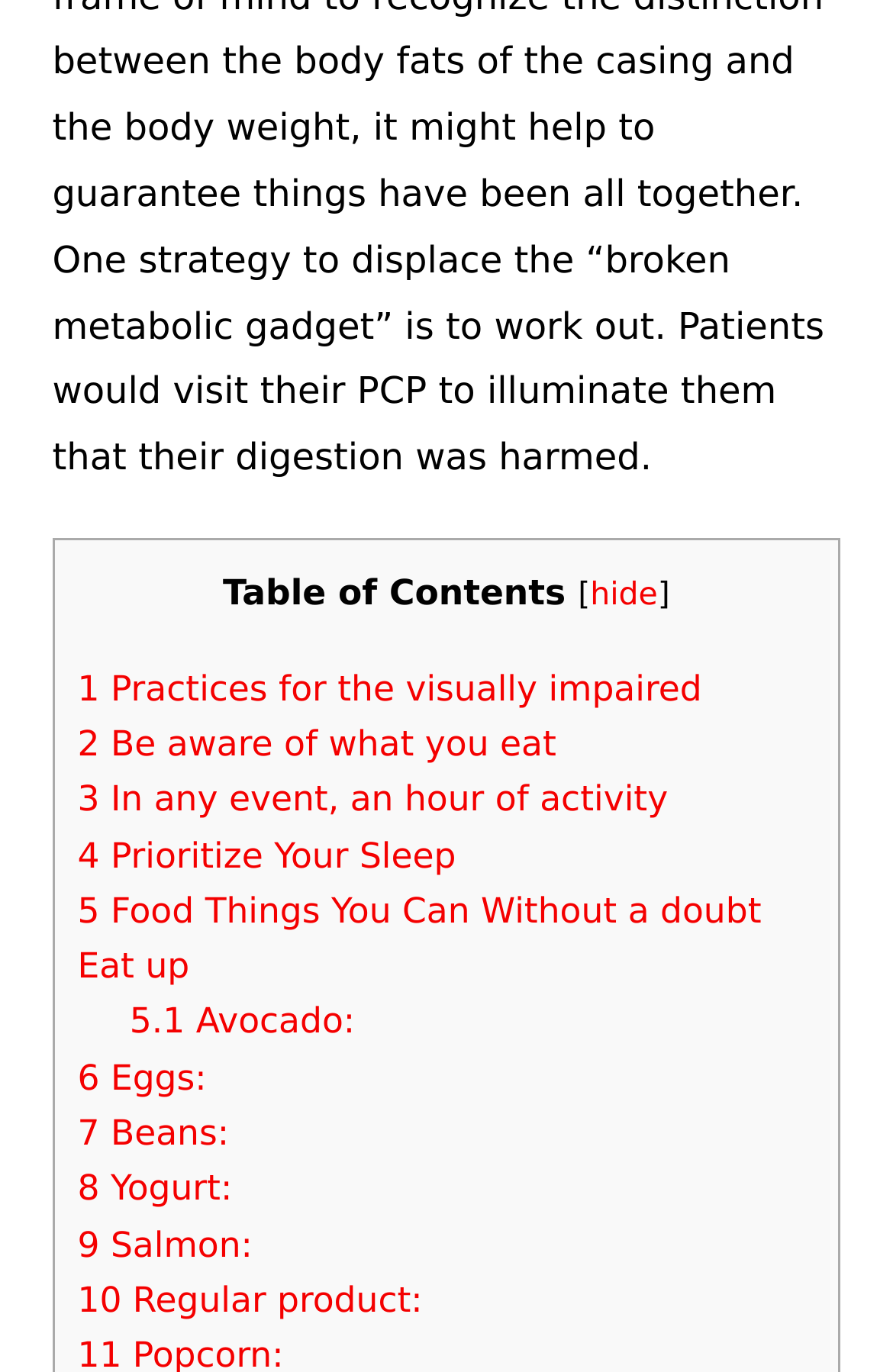Please specify the bounding box coordinates of the clickable region to carry out the following instruction: "Click on 'Practices for the visually impaired'". The coordinates should be four float numbers between 0 and 1, in the format [left, top, right, bottom].

[0.087, 0.487, 0.786, 0.517]